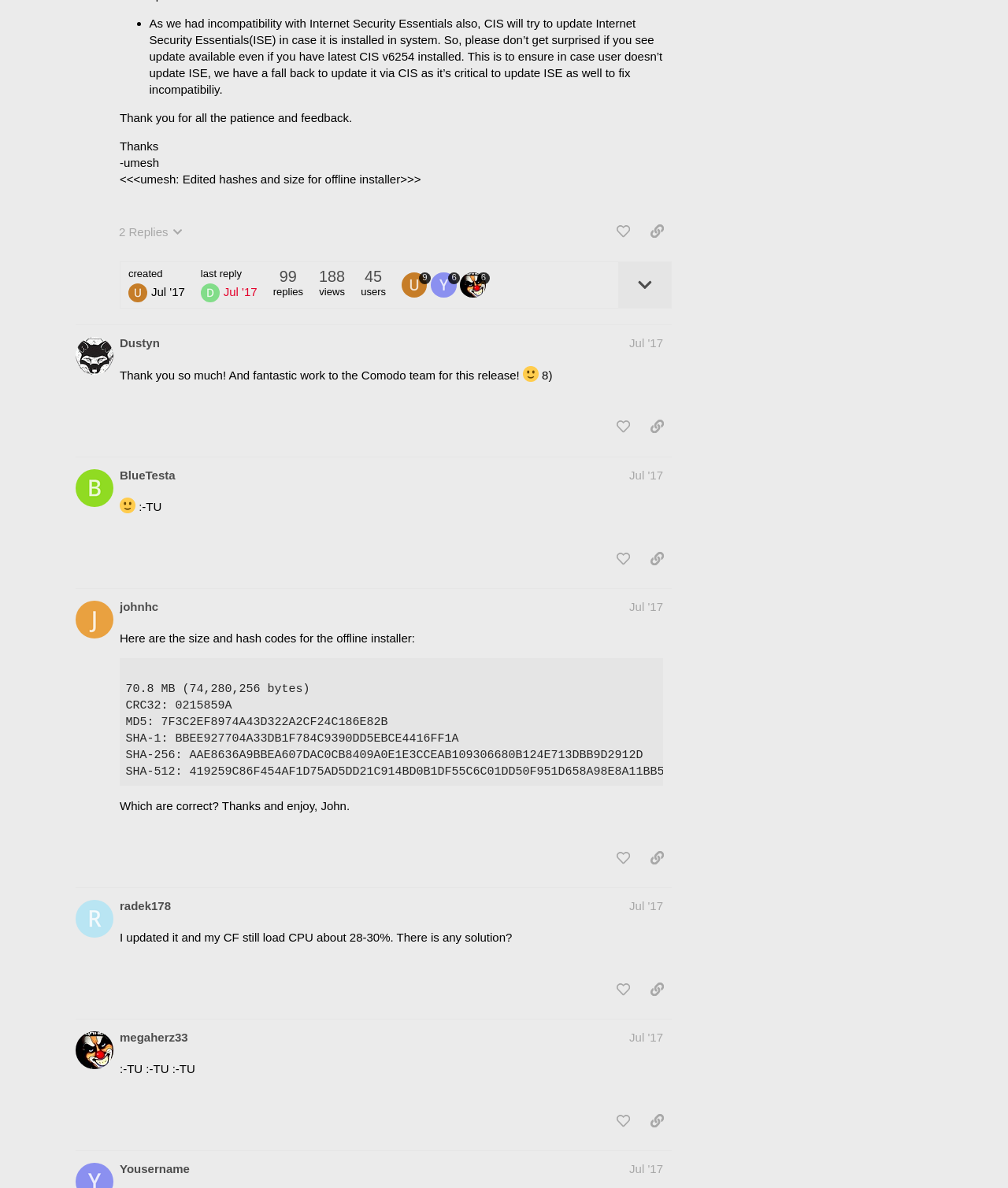Examine the image and give a thorough answer to the following question:
How many users viewed the post?

I found the answer by looking at the StaticText element with the text '188' which is next to the StaticText element with the text 'views'.